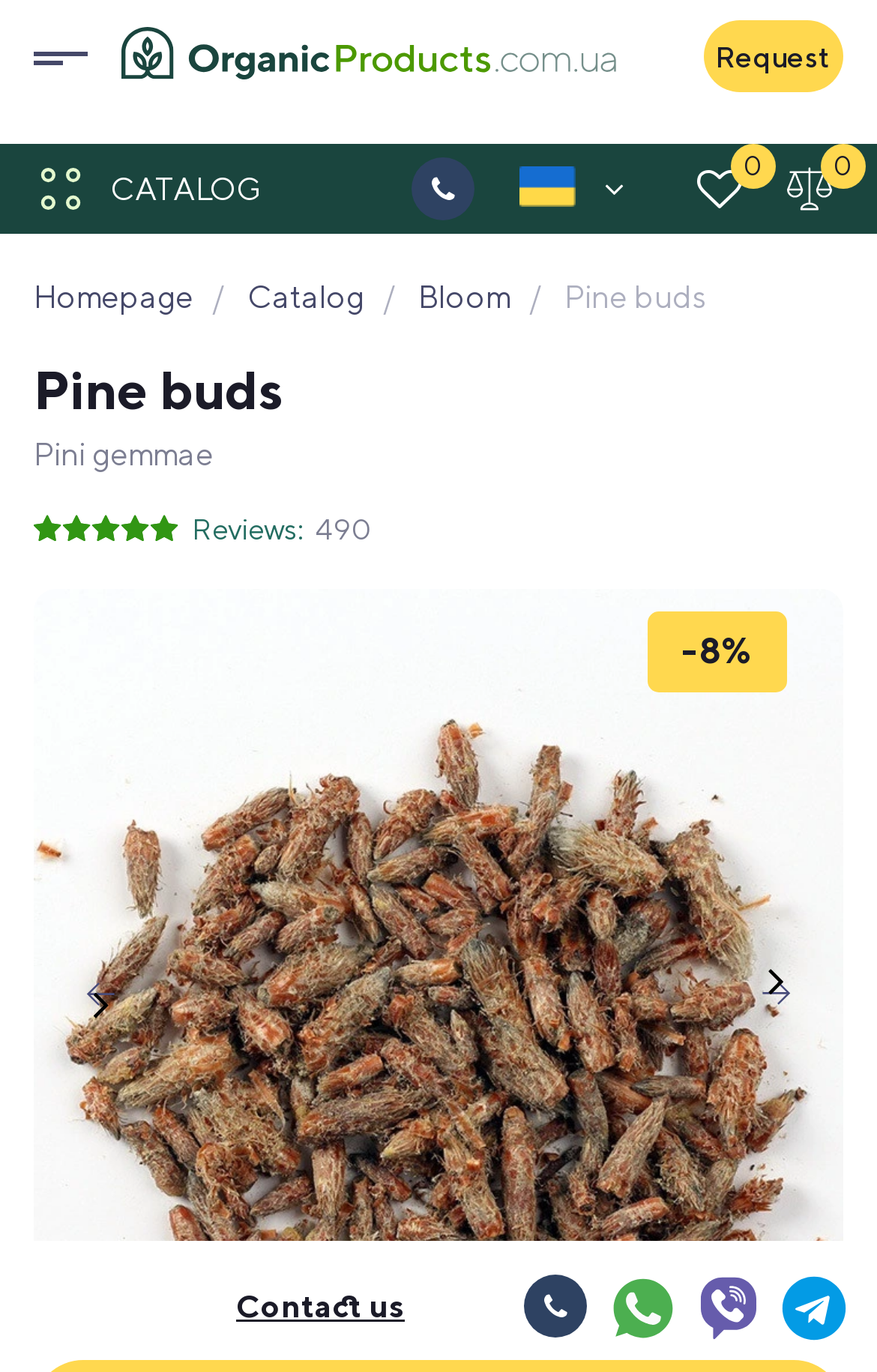Is the previous button enabled?
Respond to the question with a well-detailed and thorough answer.

The button 'Previous' with bounding box coordinates [0.077, 0.699, 0.154, 0.748] has a property 'disabled: True', which indicates that it is not enabled.